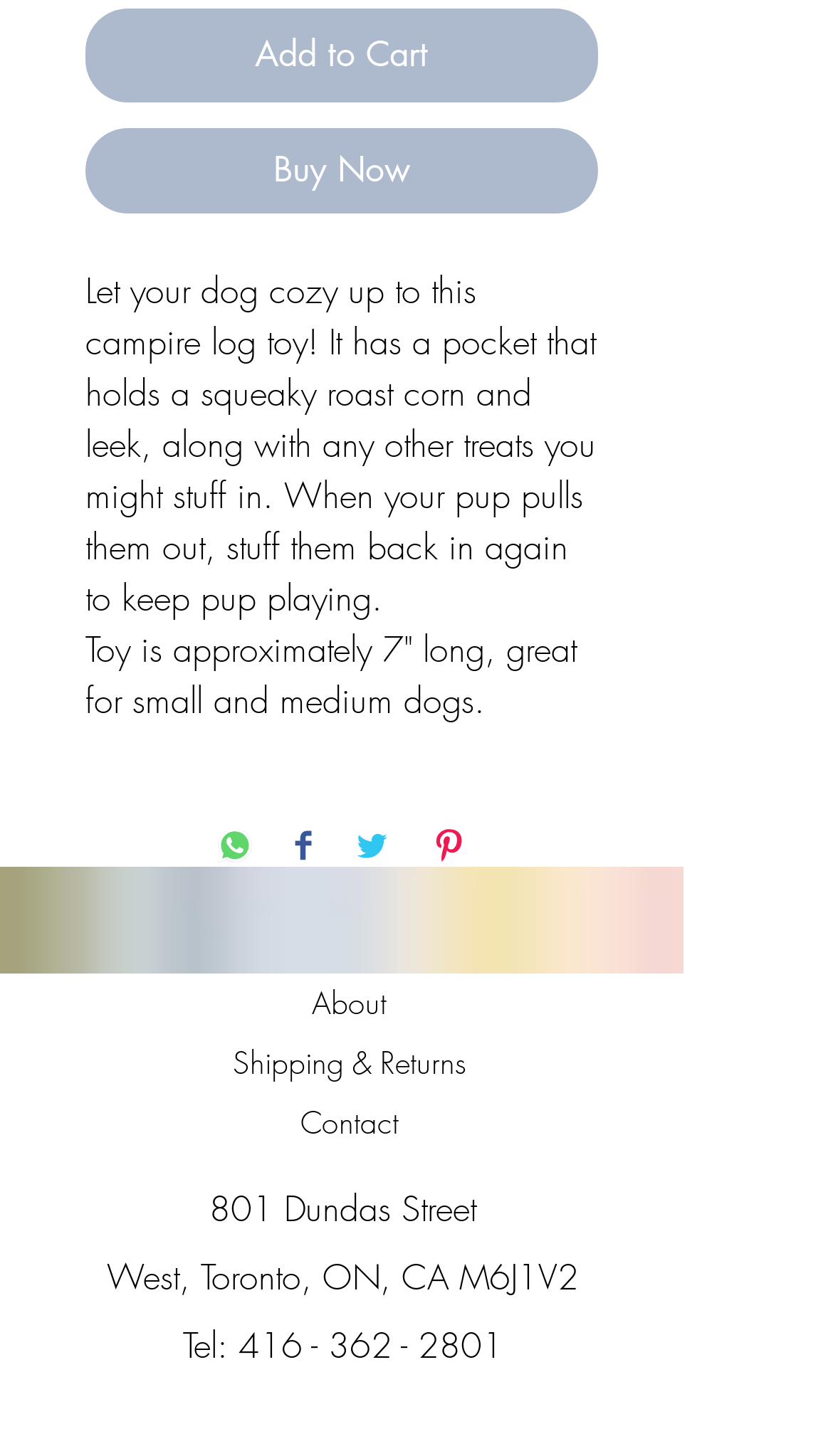How can you contact the store?
Provide a detailed answer to the question using information from the image.

The webpage provides a phone number, 416-362-2801, and a link to the 'Contact' page, allowing users to contact the store by phone or email to inquire about products or services.